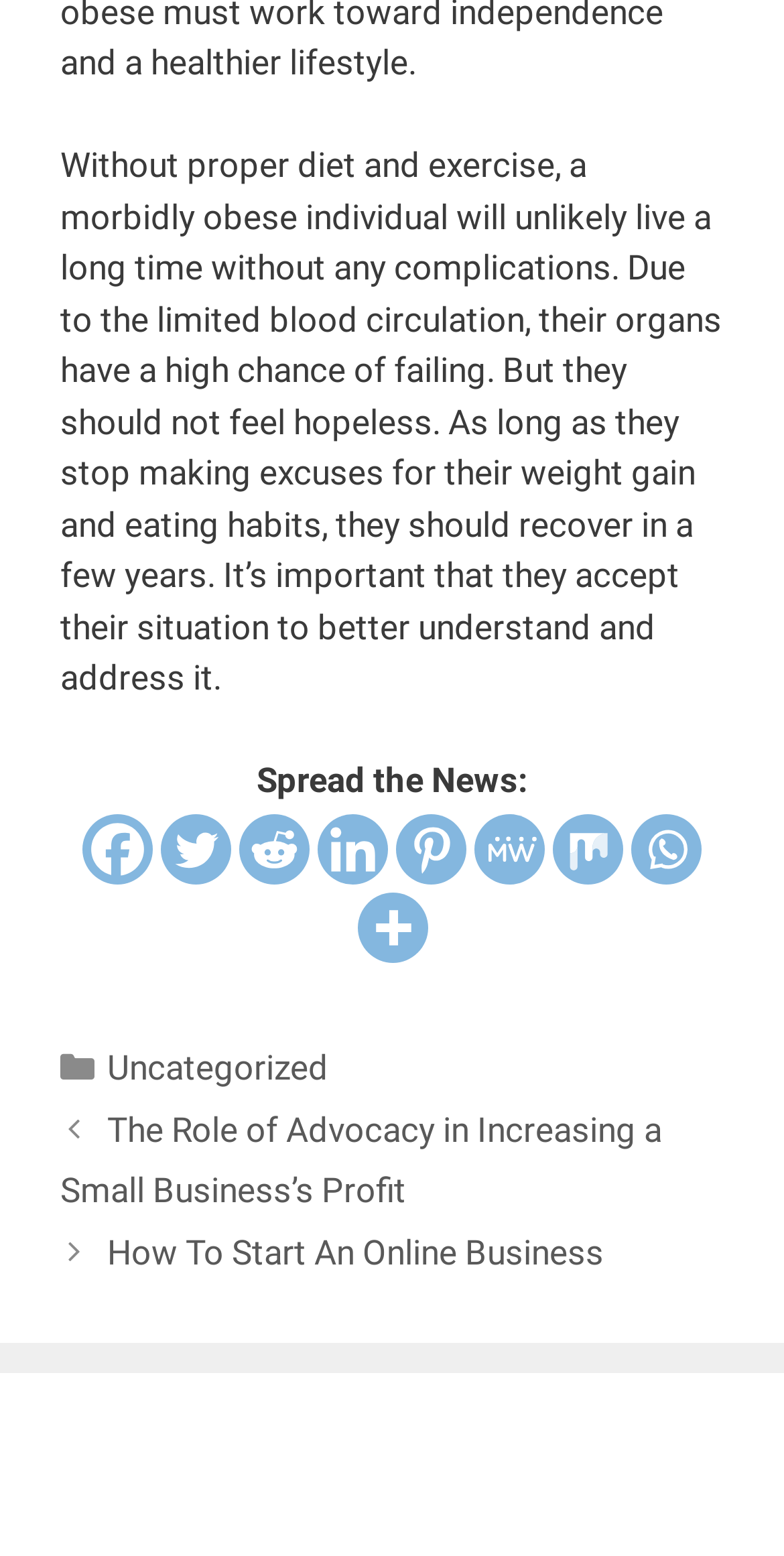What is the category of the post?
Provide a fully detailed and comprehensive answer to the question.

The category of the post can be found in the footer section, where it is labeled as 'Uncategorized'.